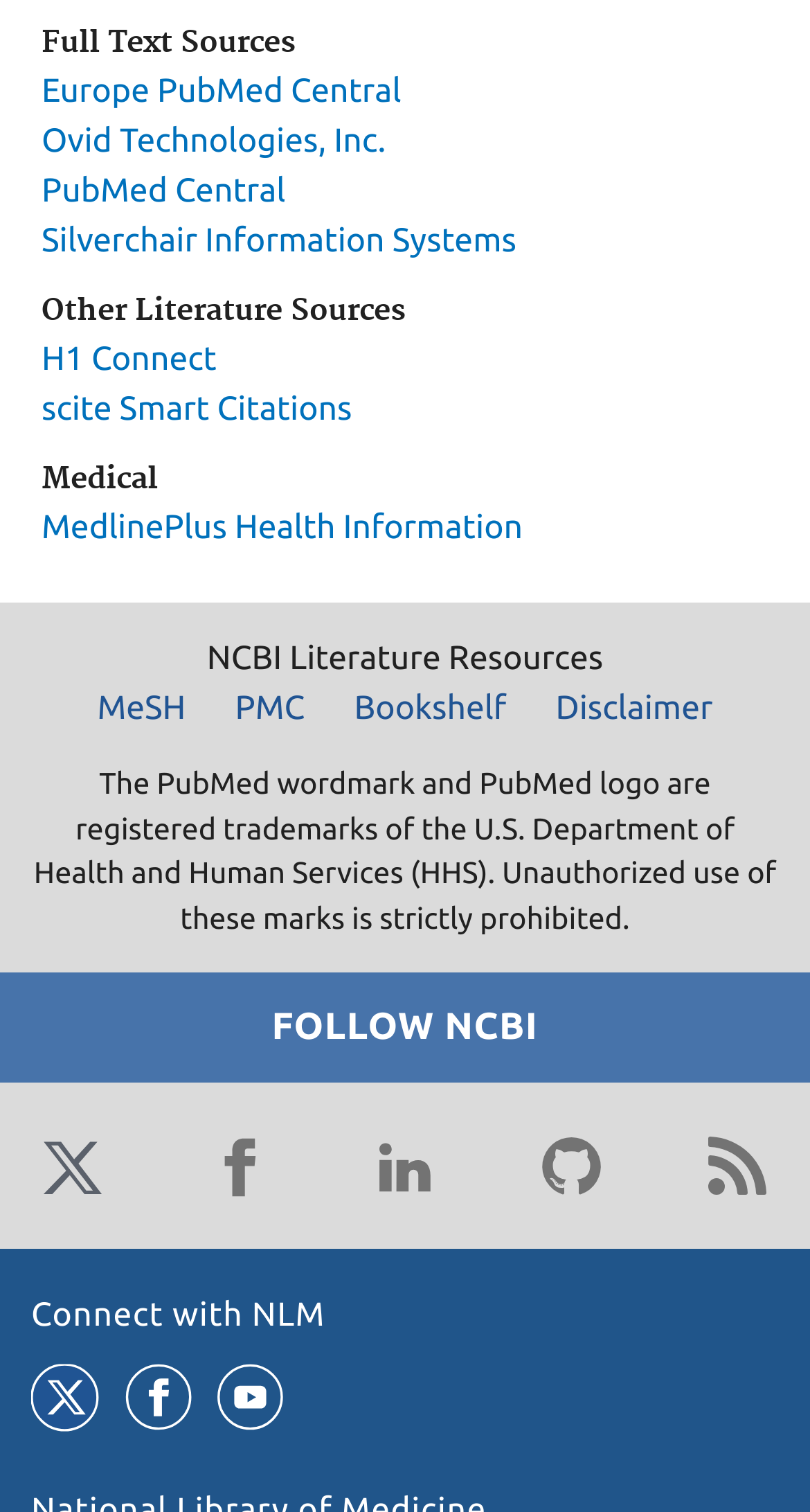What is the first full text source listed?
Look at the webpage screenshot and answer the question with a detailed explanation.

The first full text source listed is 'Europe PubMed Central' which is a link element with bounding box coordinates [0.051, 0.047, 0.495, 0.072]. It is located under the 'Full Text Sources' heading.